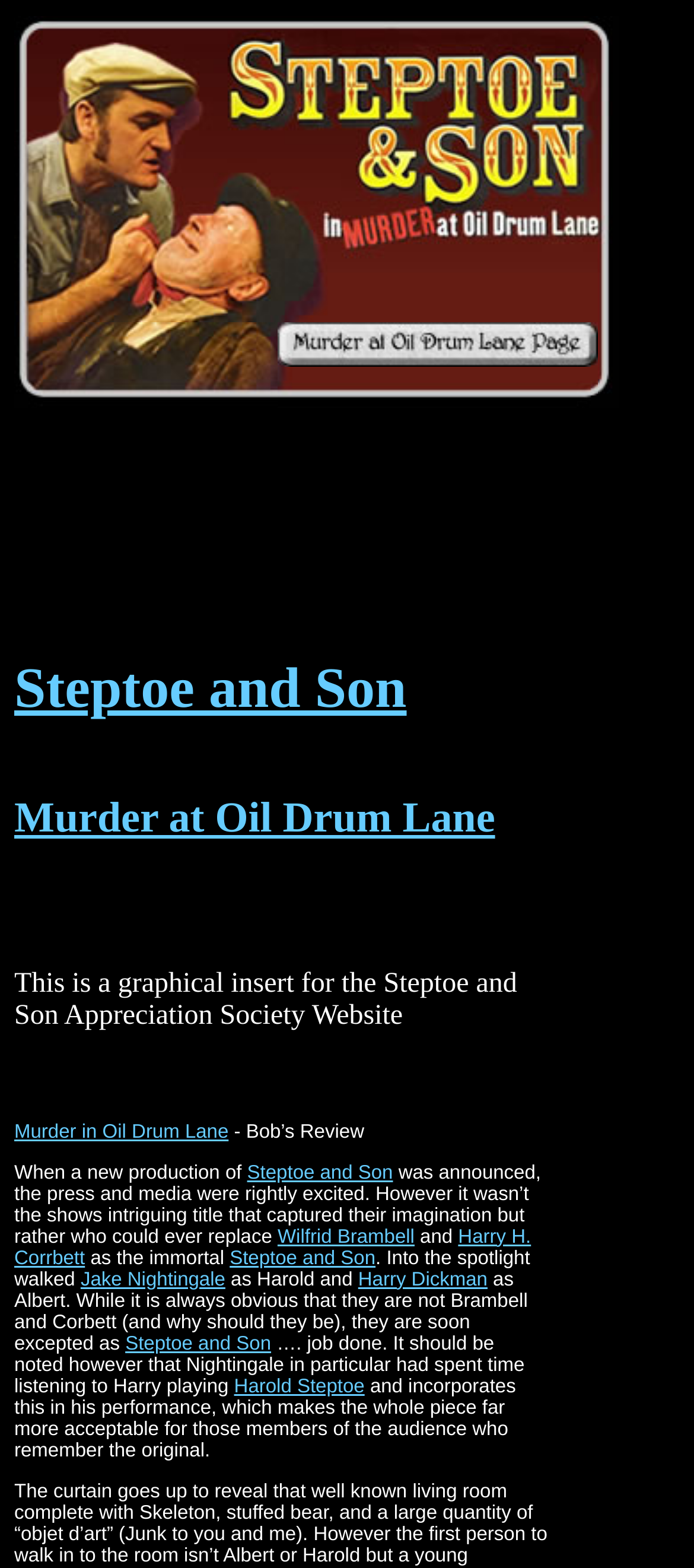Give a succinct answer to this question in a single word or phrase: 
What is the relationship between Jake Nightingale and Harry Corbett?

Nightingale listened to Corbett